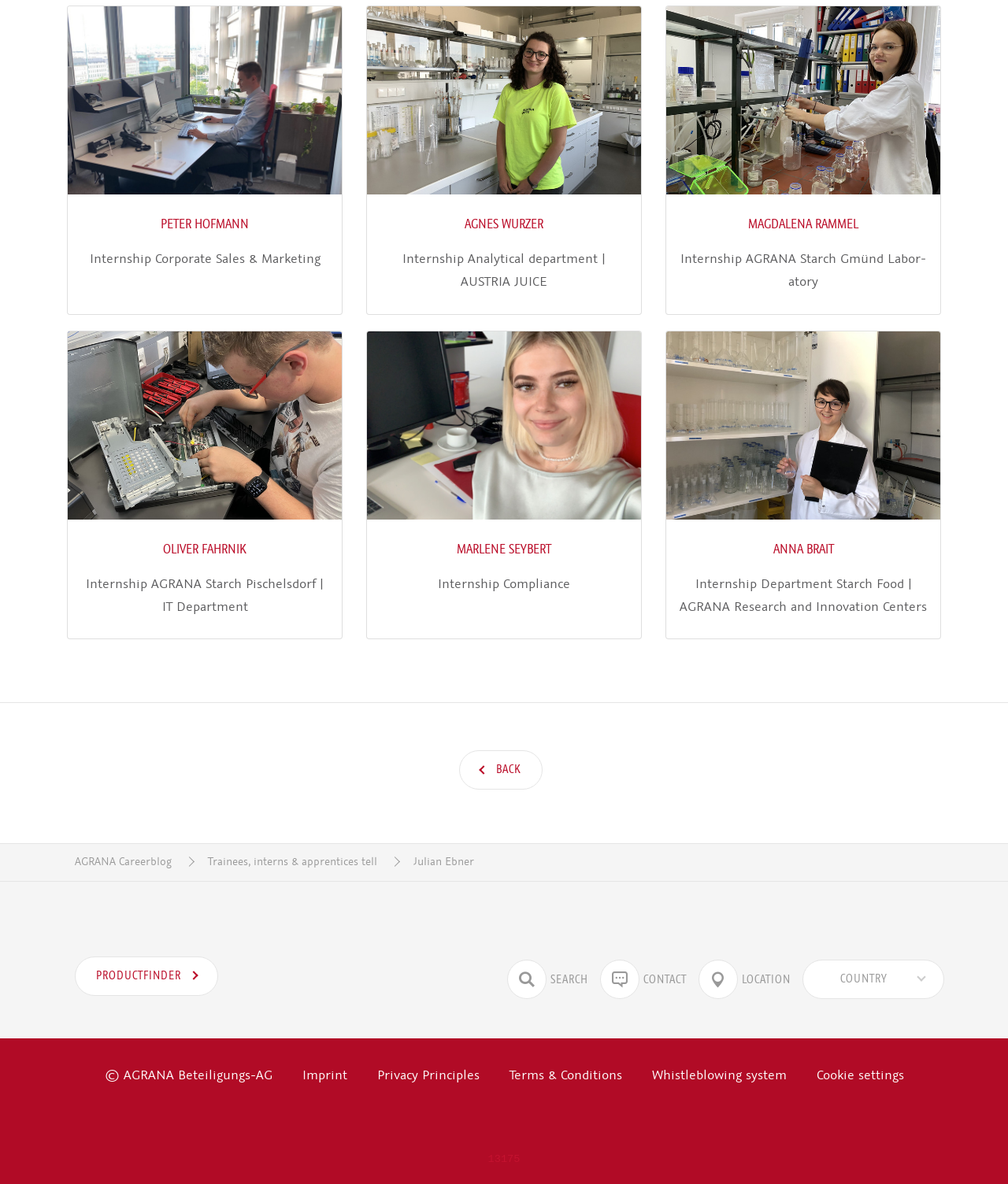From the element description: "A 2 Z", extract the bounding box coordinates of the UI element. The coordinates should be expressed as four float numbers between 0 and 1, in the order [left, top, right, bottom].

None